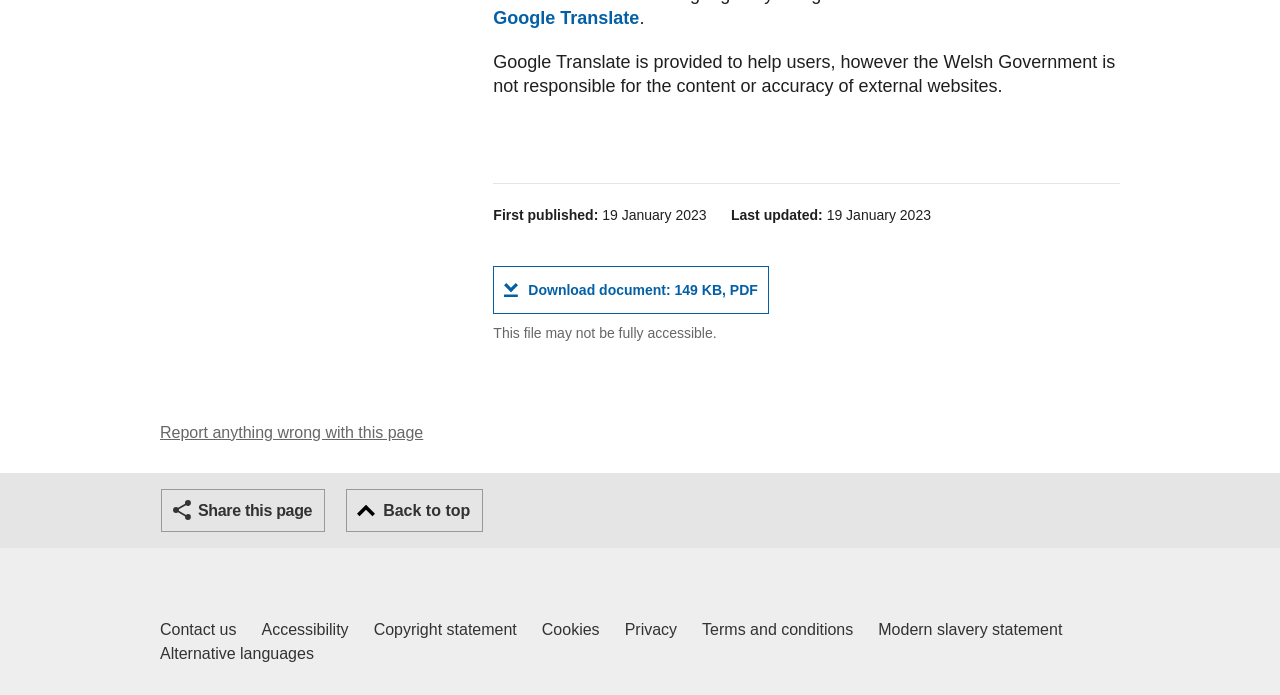Determine the bounding box coordinates for the HTML element described here: "Accessibility".

[0.204, 0.889, 0.272, 0.924]